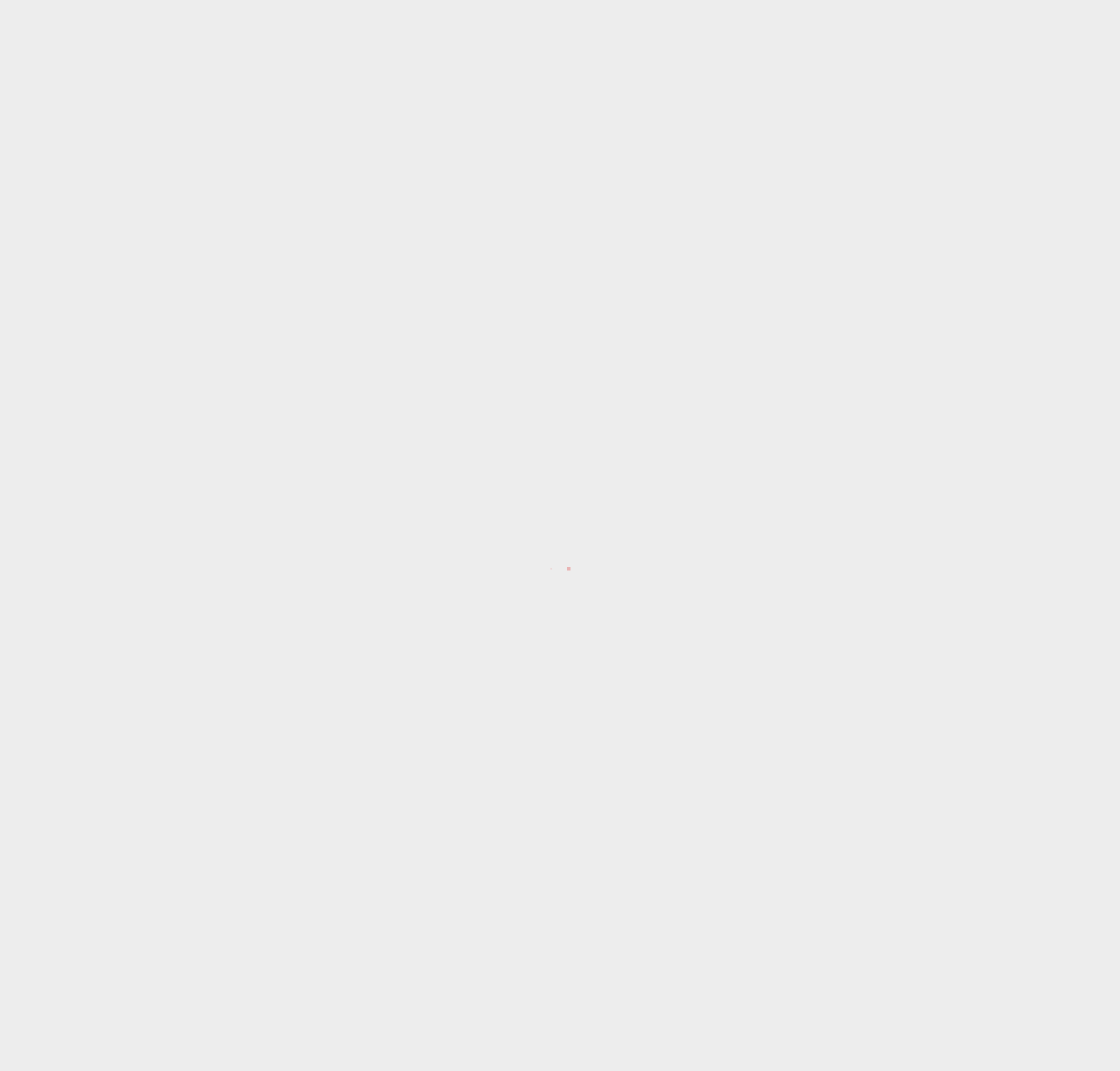Please identify the webpage's heading and generate its text content.

Security Community Watch Corps: Sokoto Govt Visits Katsina